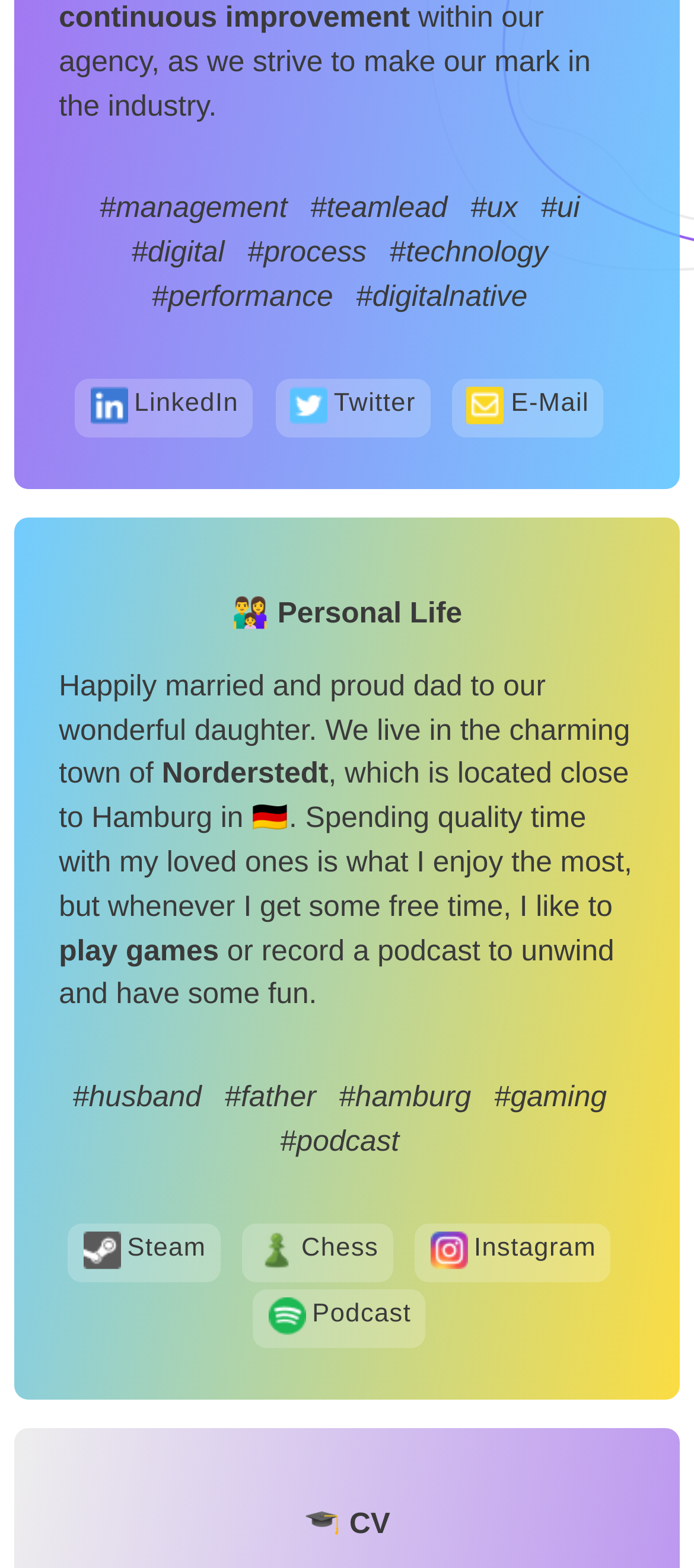What is the person's profession?
Using the visual information, respond with a single word or phrase.

ux